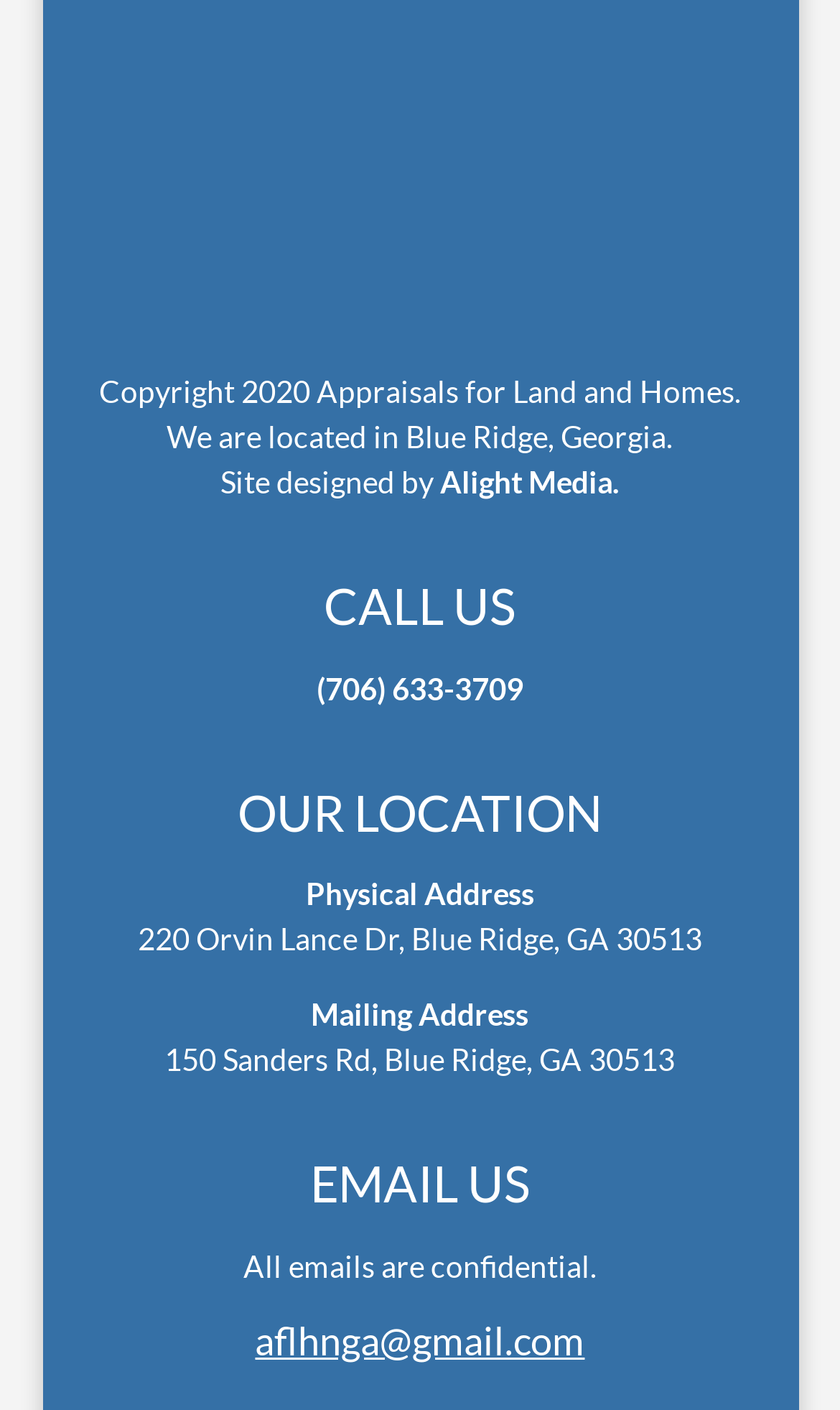What is the phone number to call?
Refer to the screenshot and answer in one word or phrase.

(706) 633-3709